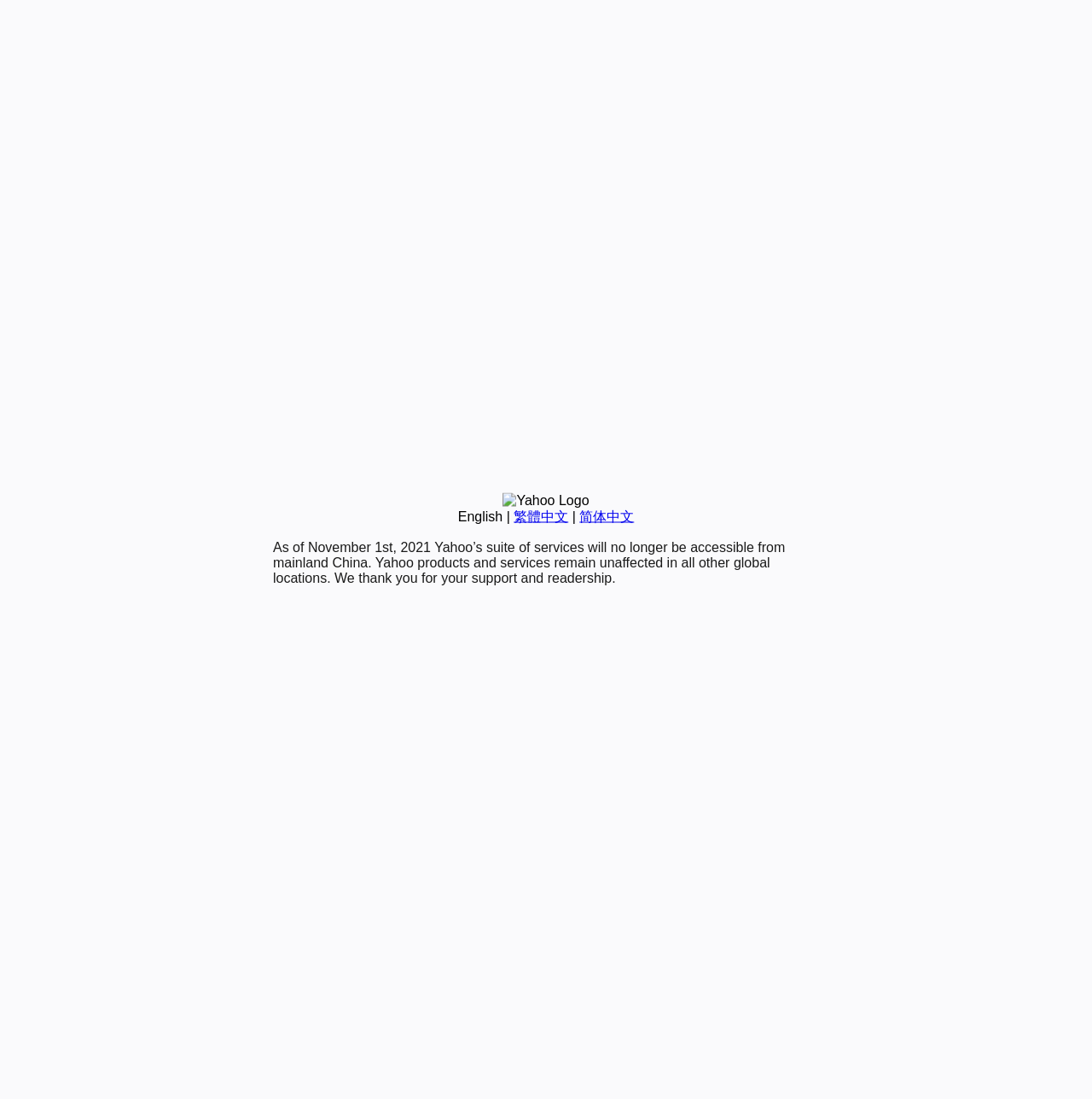Given the description "繁體中文", provide the bounding box coordinates of the corresponding UI element.

[0.47, 0.463, 0.52, 0.476]